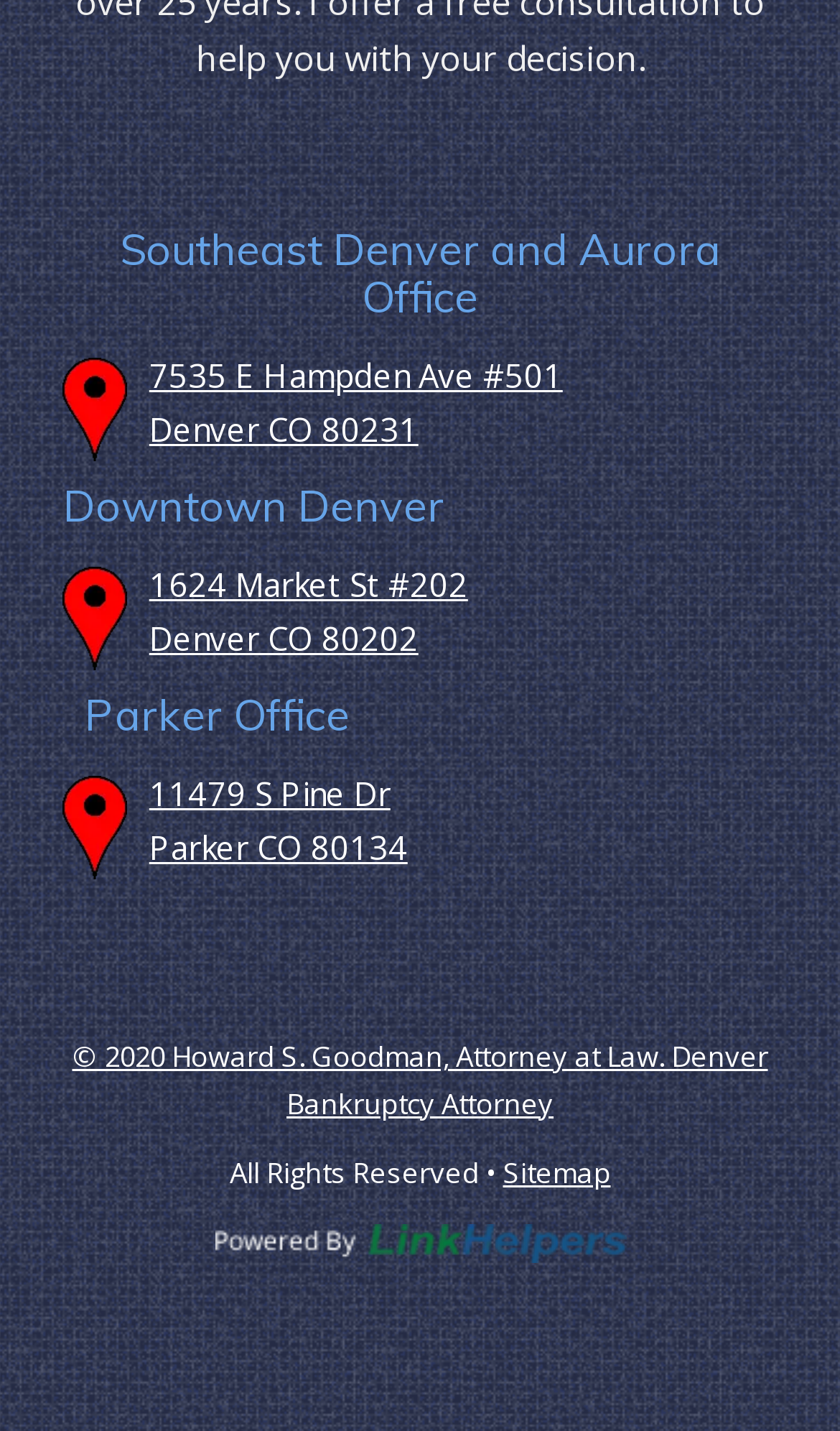Provide the bounding box coordinates of the HTML element described by the text: "7535 E Hampden Ave #501".

[0.178, 0.247, 0.67, 0.277]